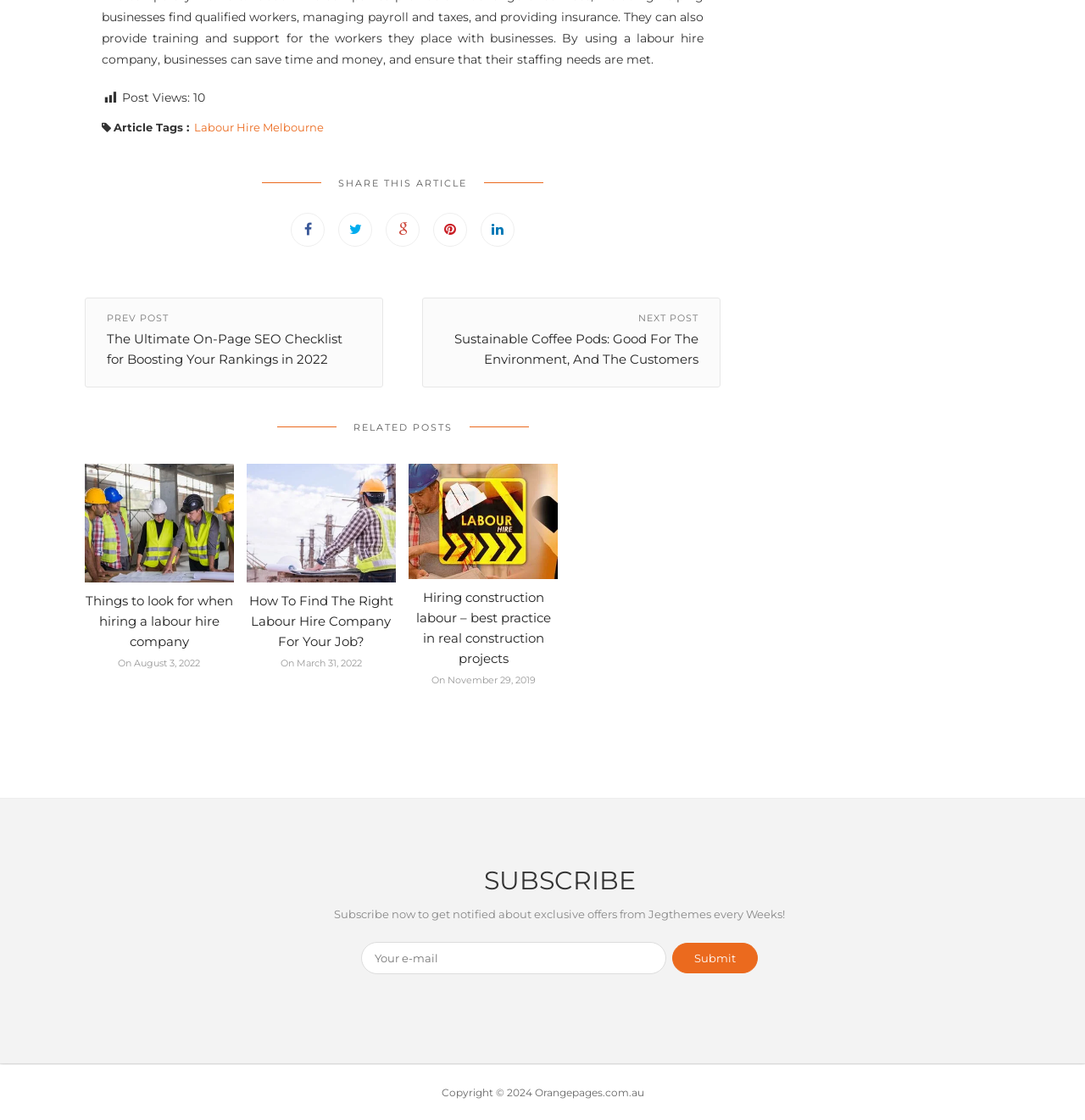Identify the bounding box coordinates of the specific part of the webpage to click to complete this instruction: "Share this article".

[0.312, 0.158, 0.43, 0.169]